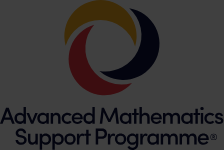What type of font is used for the programme's name?
Answer briefly with a single word or phrase based on the image.

Modern, sans-serif